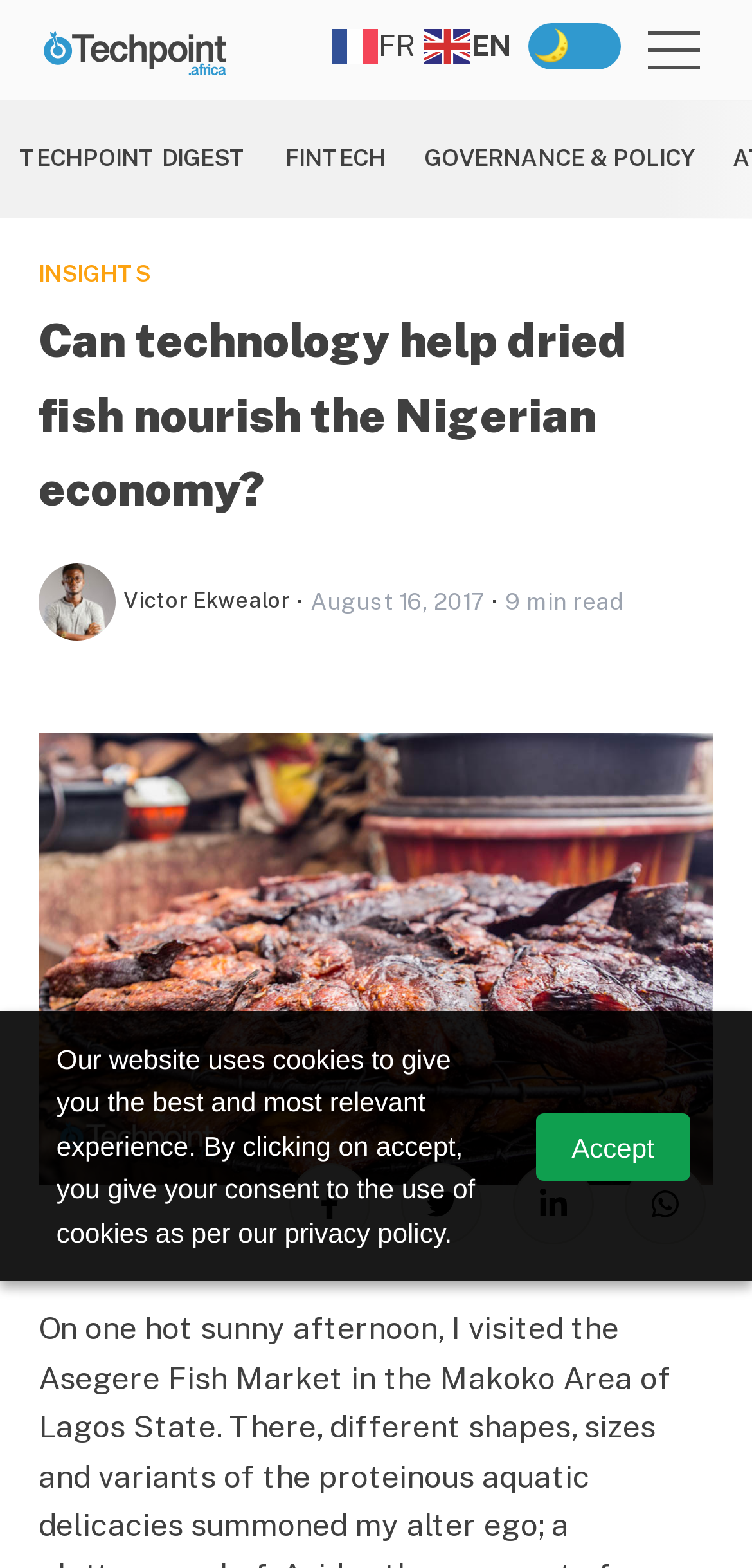What language options are available on this webpage?
Answer with a single word or phrase, using the screenshot for reference.

English and French